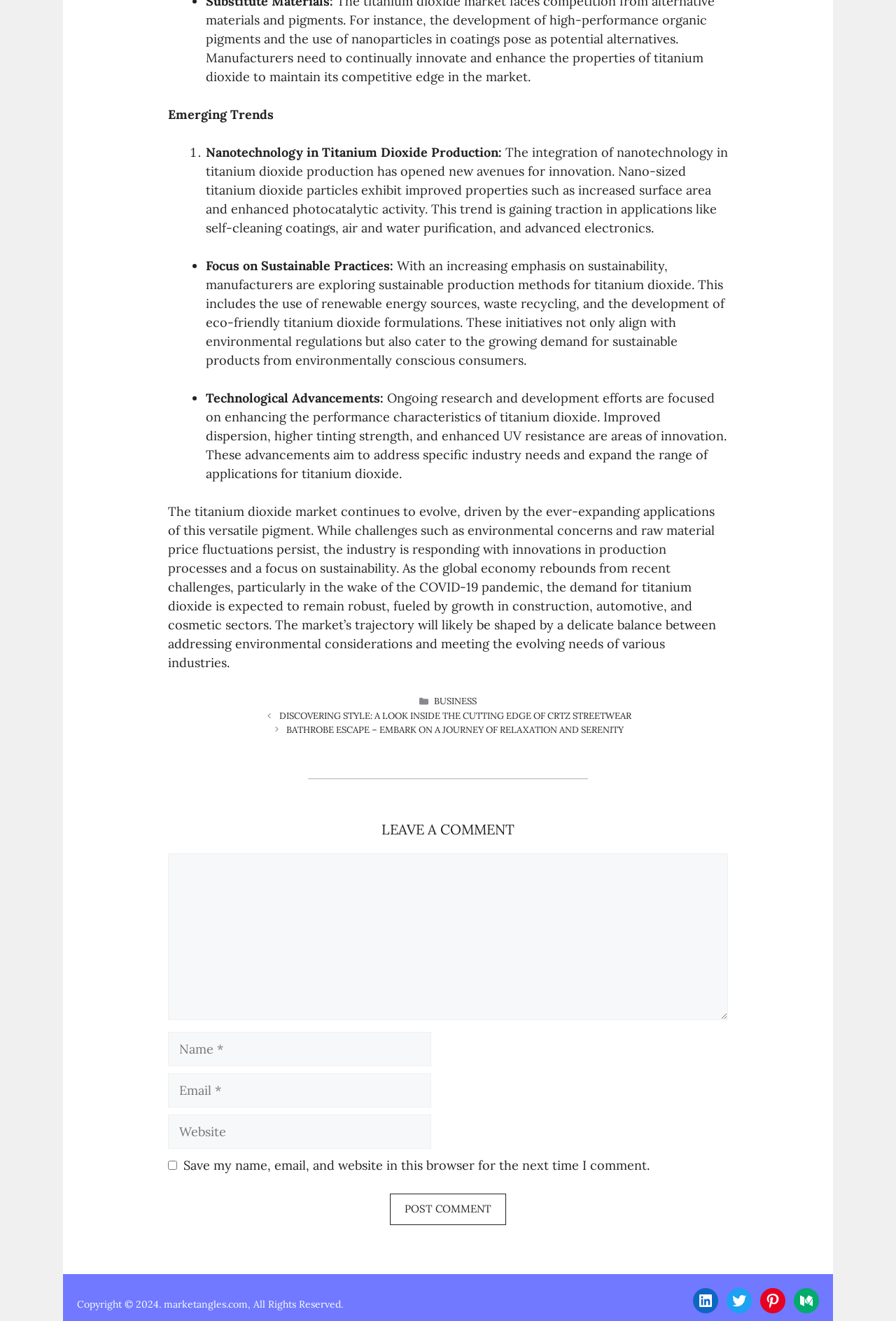Please determine the bounding box coordinates of the element's region to click for the following instruction: "Explore the 'Ceramic circuit board' application".

None